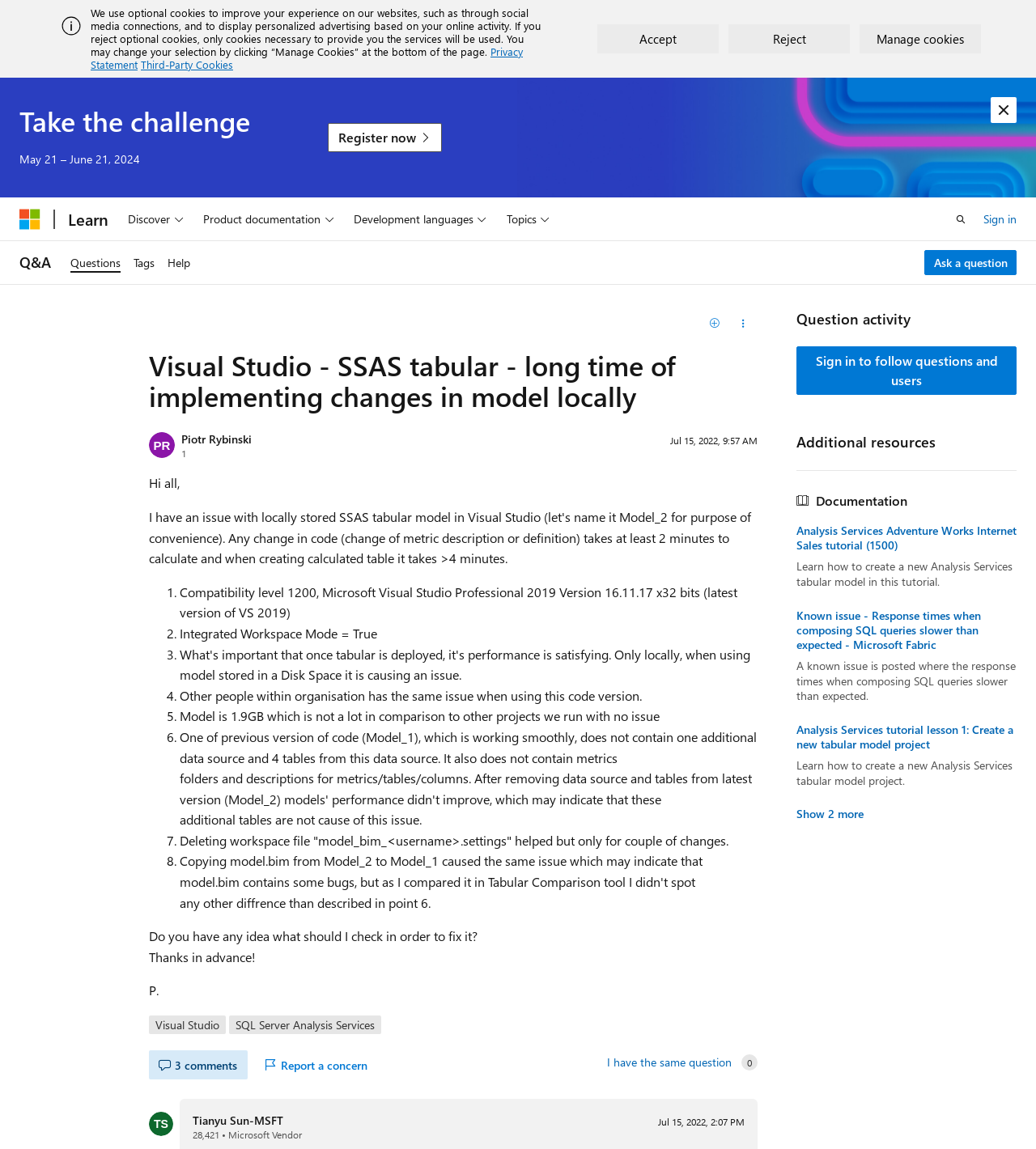Extract the primary heading text from the webpage.

Visual Studio - SSAS tabular - long time of implementing changes in model locally